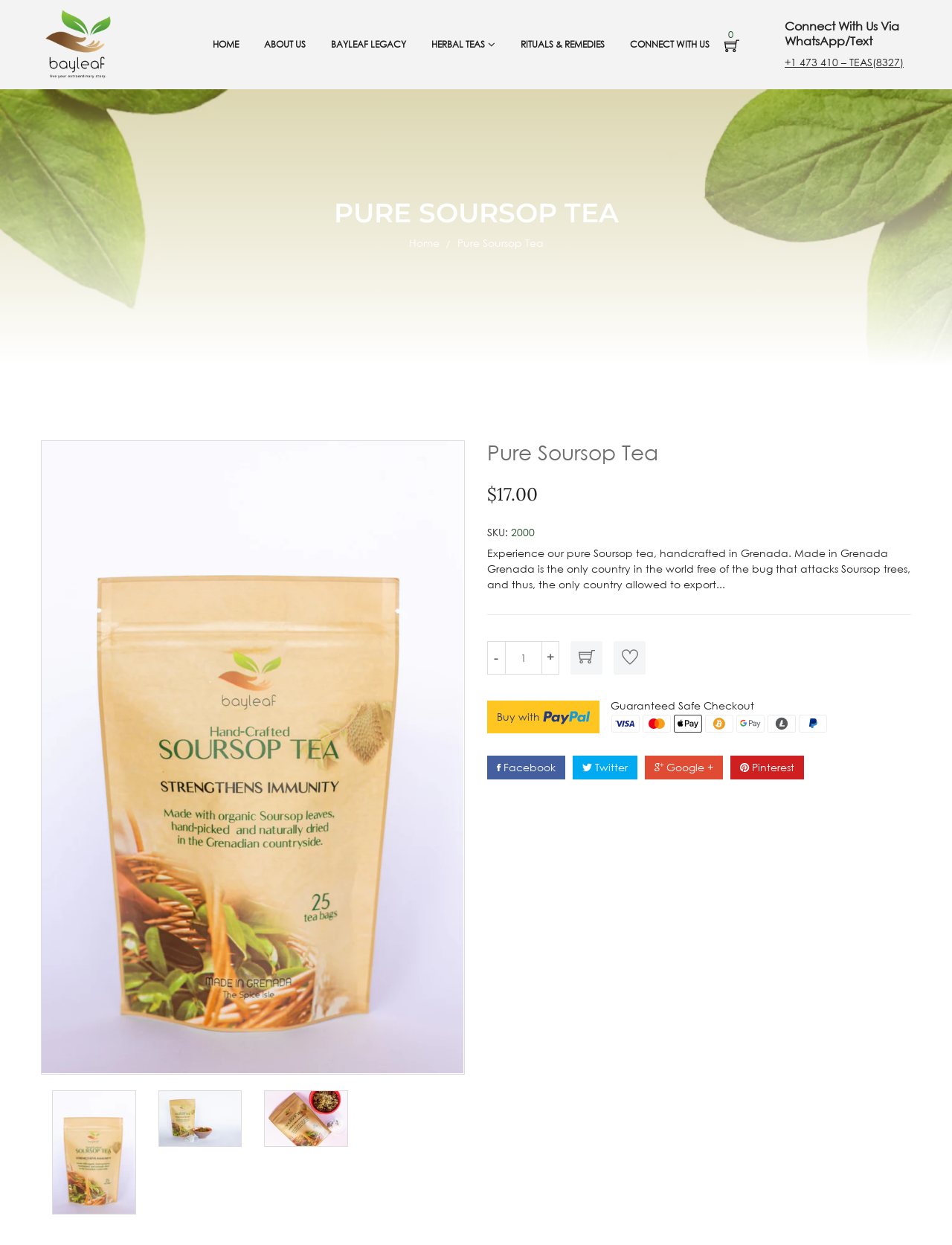Please find and generate the text of the main heading on the webpage.

PURE SOURSOP TEA